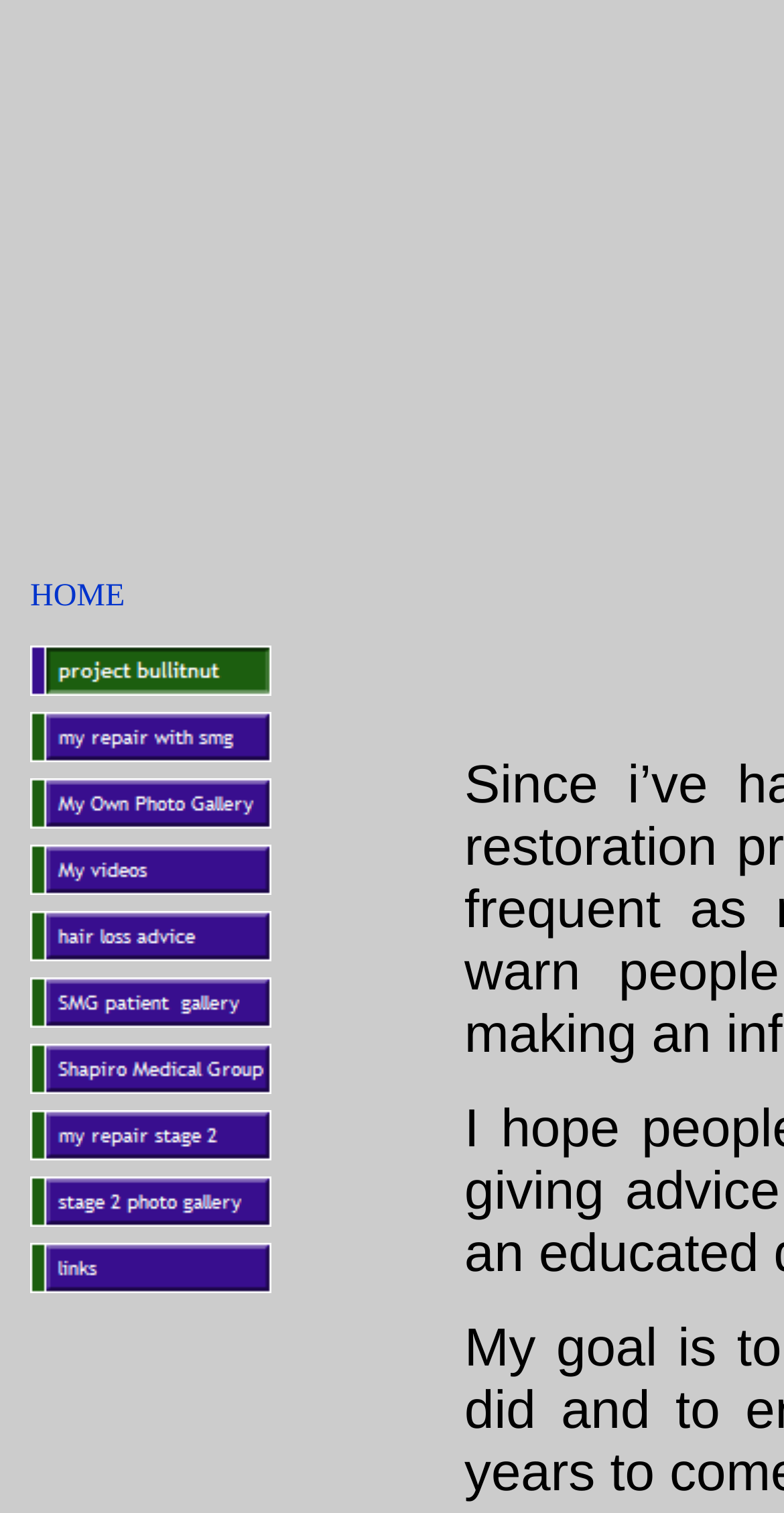Please identify the bounding box coordinates of the element that needs to be clicked to execute the following command: "Click on HOME". Provide the bounding box using four float numbers between 0 and 1, formatted as [left, top, right, bottom].

[0.038, 0.383, 0.159, 0.405]